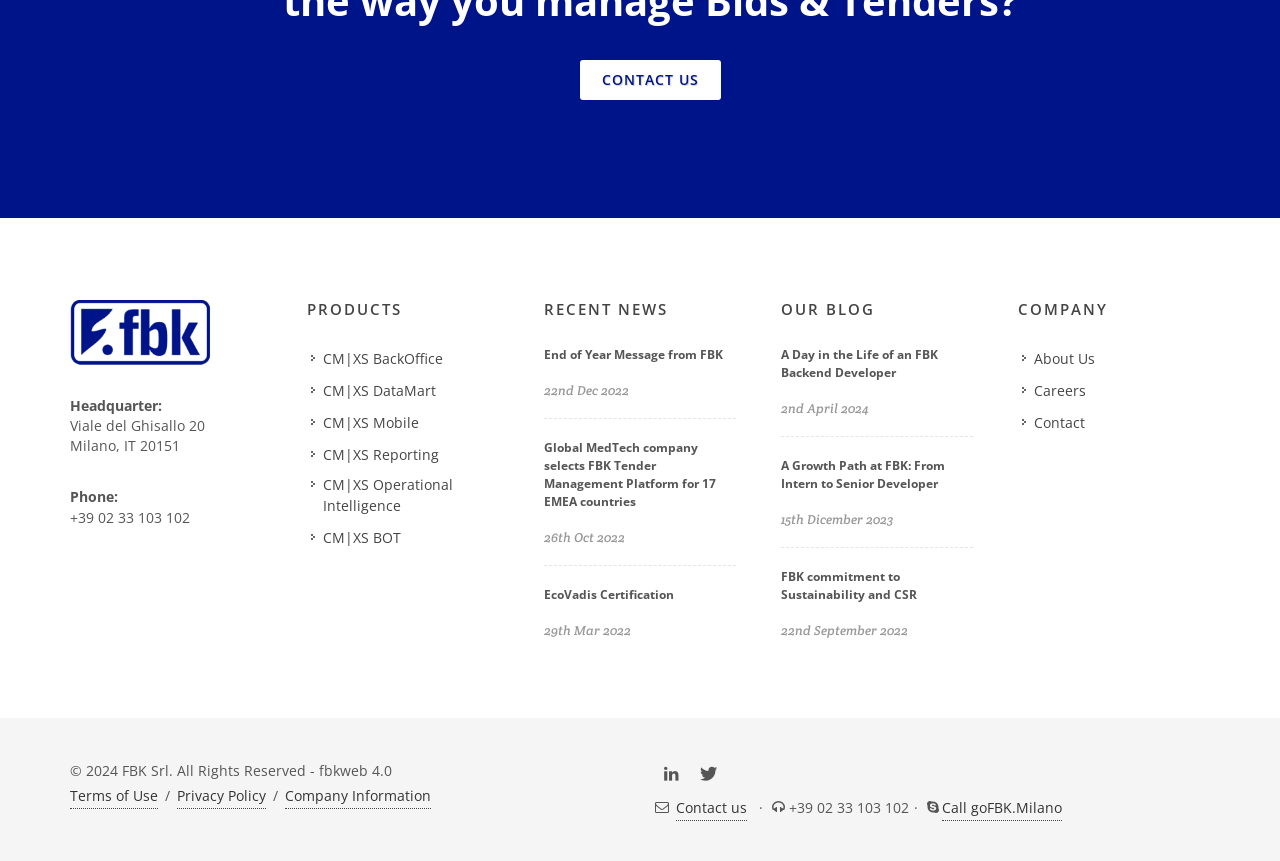What are the products offered by the company?
By examining the image, provide a one-word or phrase answer.

CM|XS BackOffice, CM|XS DataMart, CM|XS Mobile, CM|XS Reporting, CM|XS Operational Intelligence, CM|XS BOT